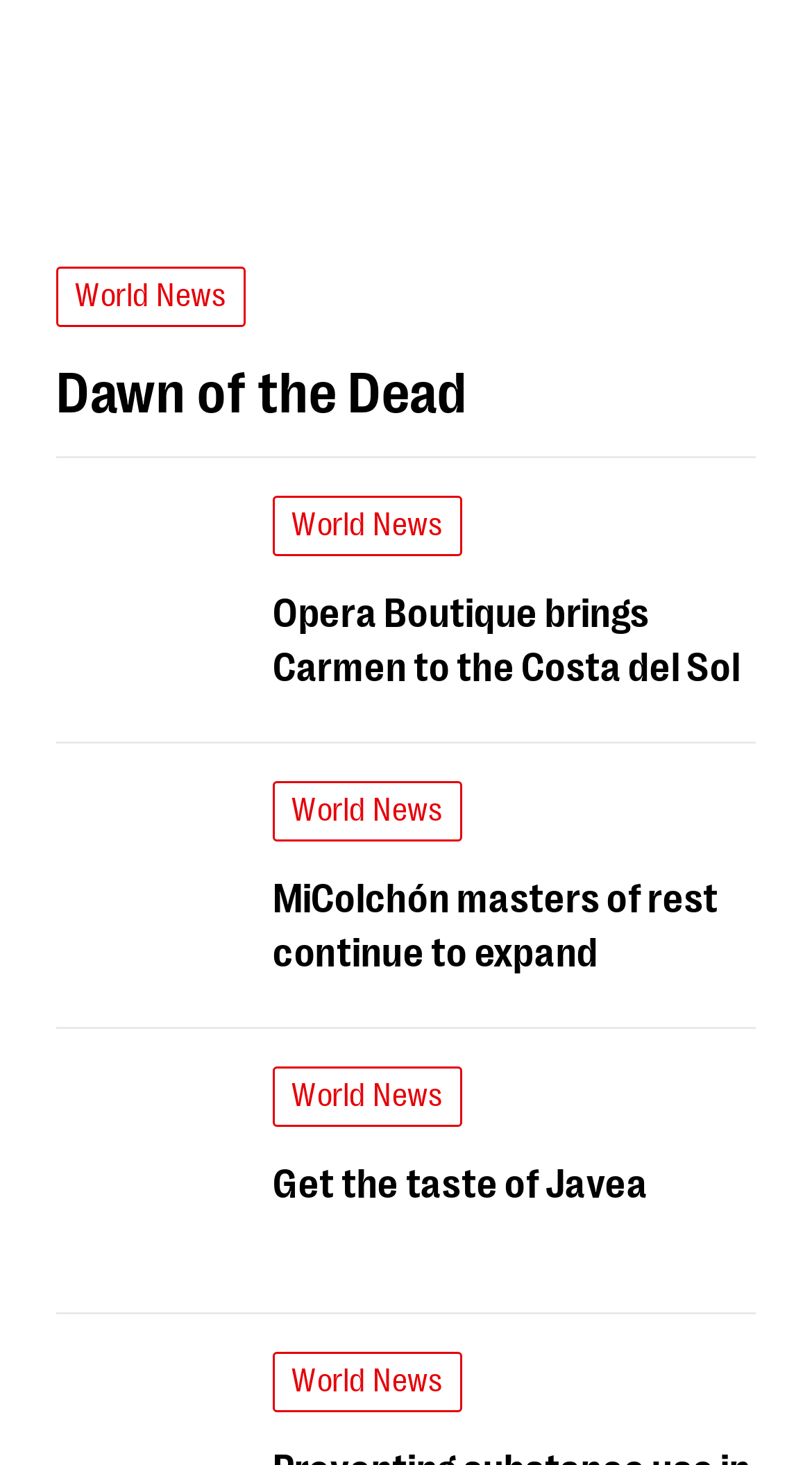What is the title of the second news article?
Answer the question with a single word or phrase derived from the image.

Dawn of the Dead